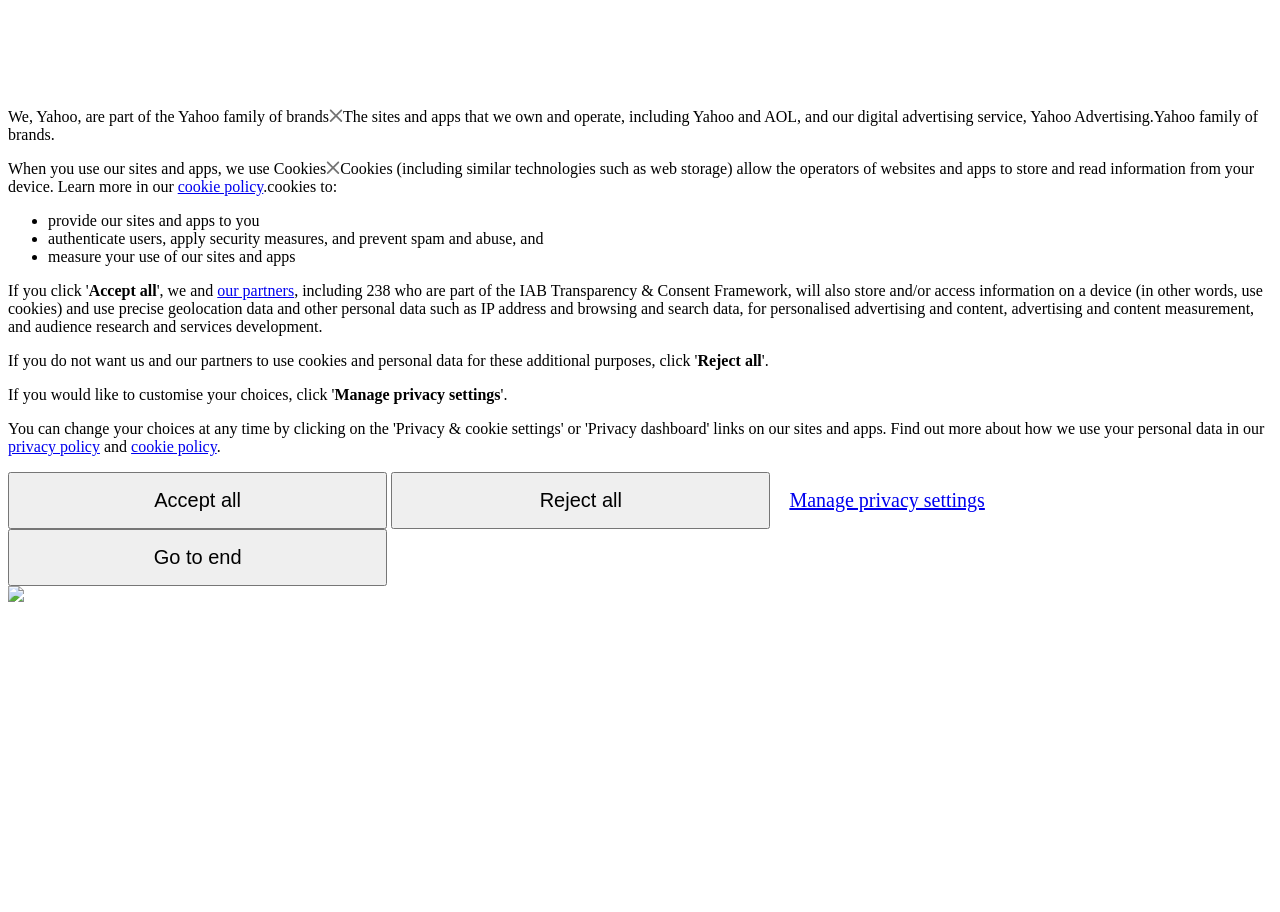Using the information in the image, give a detailed answer to the following question: What is the relationship between Yahoo and AOL?

The webpage states that Yahoo is part of the Yahoo family of brands, which includes AOL, indicating that they are related companies.